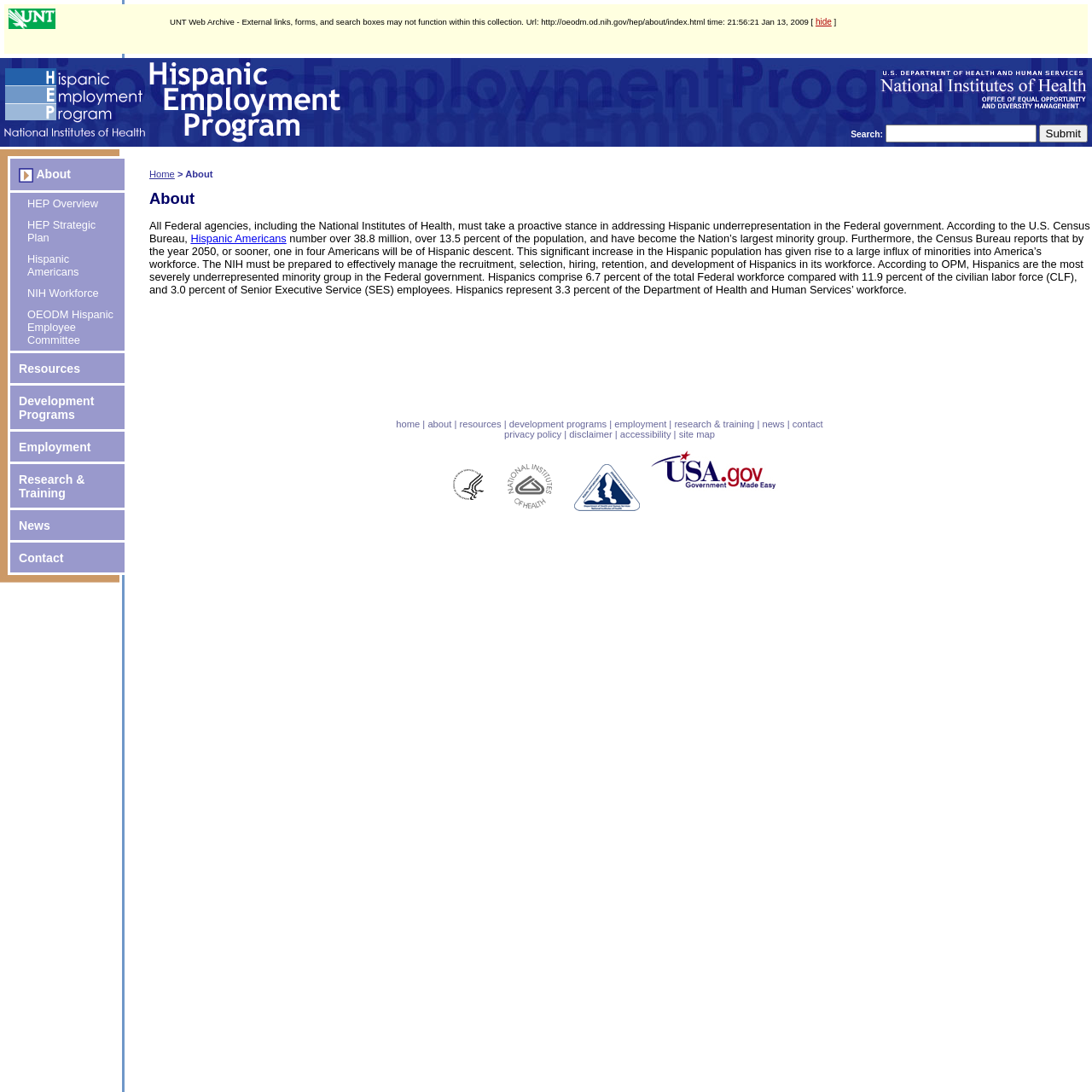Look at the image and give a detailed response to the following question: What is the link to the 'Home' page?

I found the answer by looking at the navigation menu at the top of the webpage, which has a link labeled 'Home'.